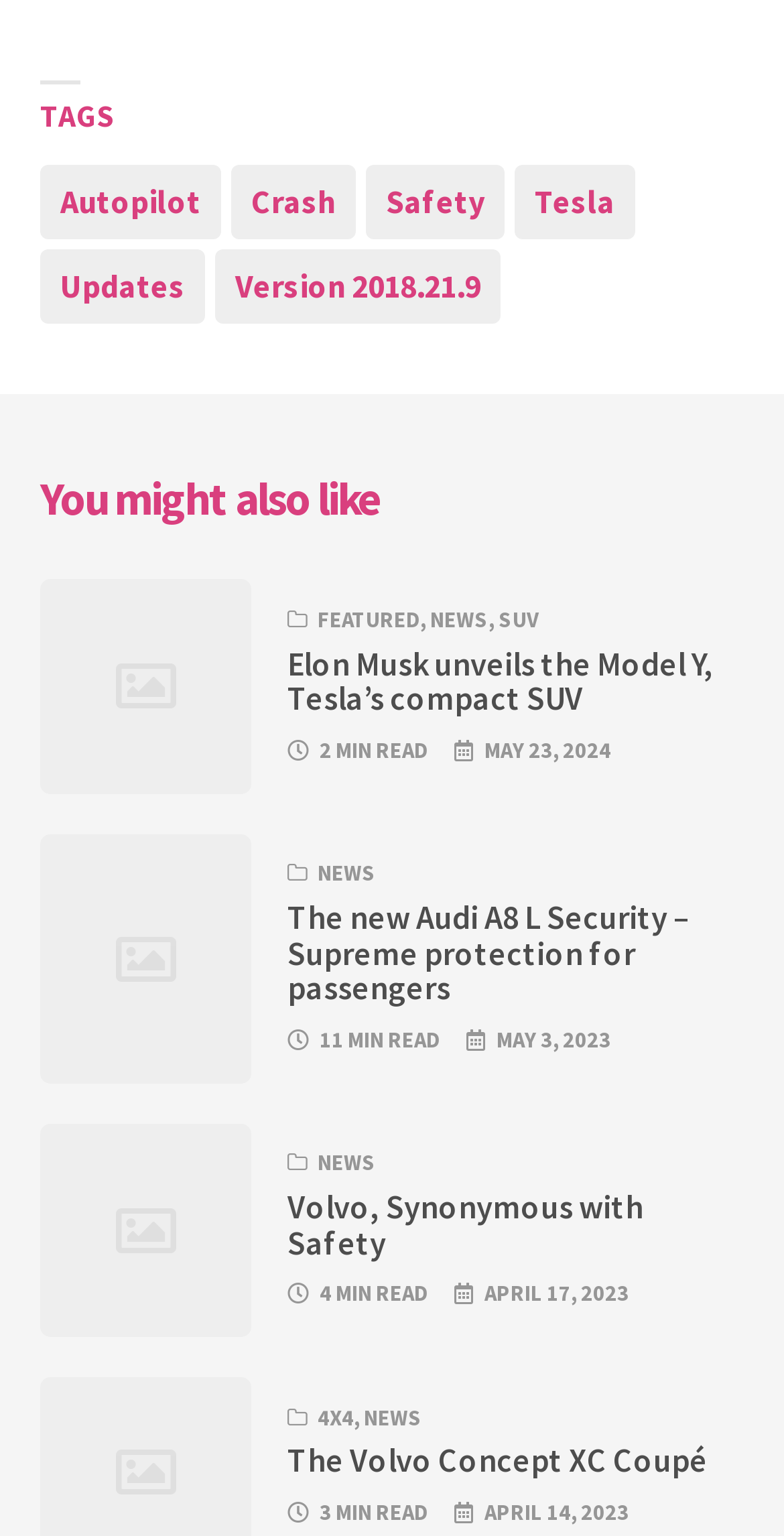Identify the bounding box of the UI element that matches this description: "parent_node: FEATURED, NEWS, SUV".

[0.051, 0.378, 0.321, 0.516]